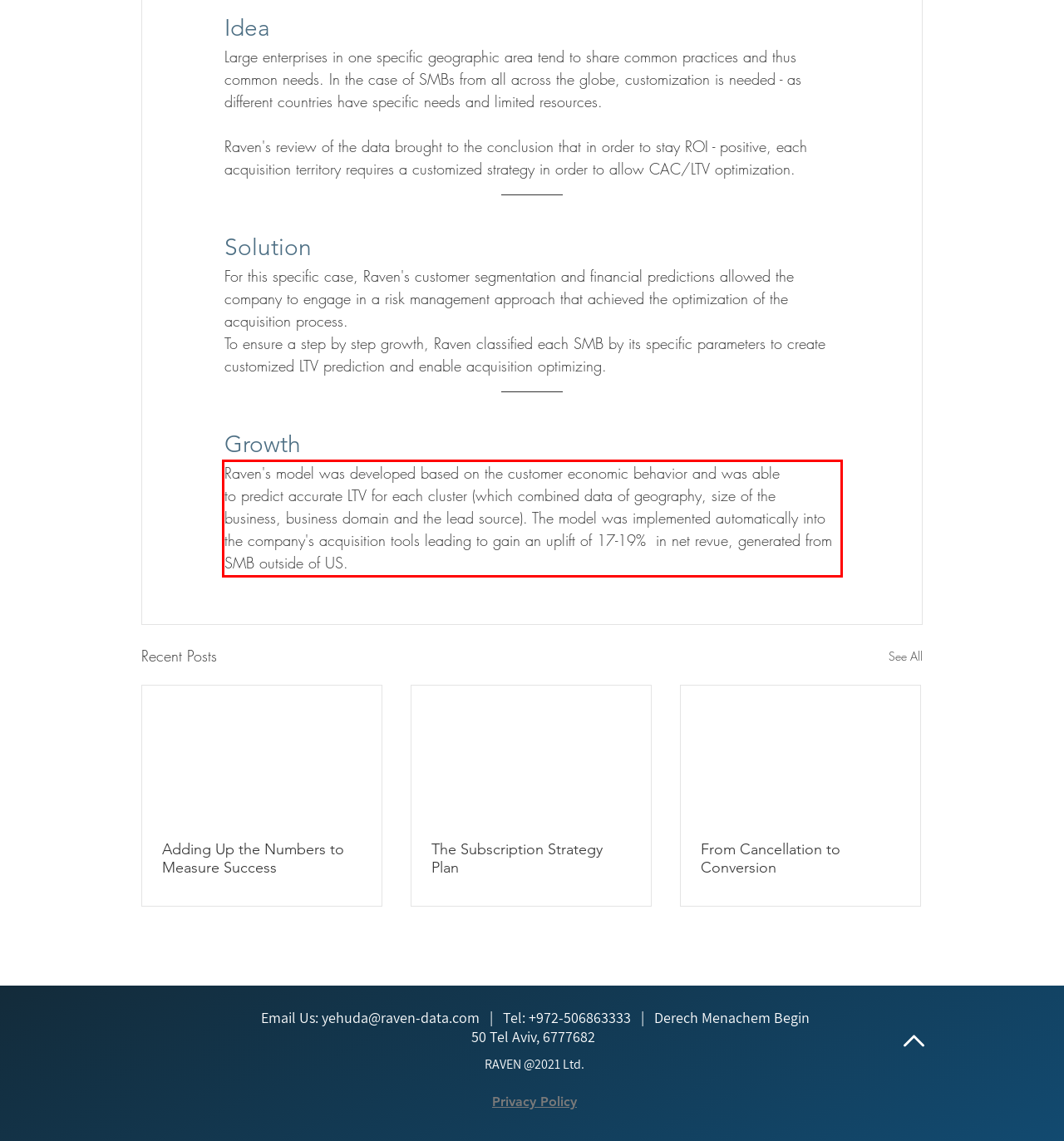Examine the webpage screenshot and use OCR to obtain the text inside the red bounding box.

Raven's model was developed based on the customer economic behavior and was able to predict accurate LTV for each cluster (which combined data of geography, size of the business, business domain and the lead source). The model was implemented automatically into the company's acquisition tools leading to gain an uplift of 17-19% in net revue, generated from SMB outside of US.